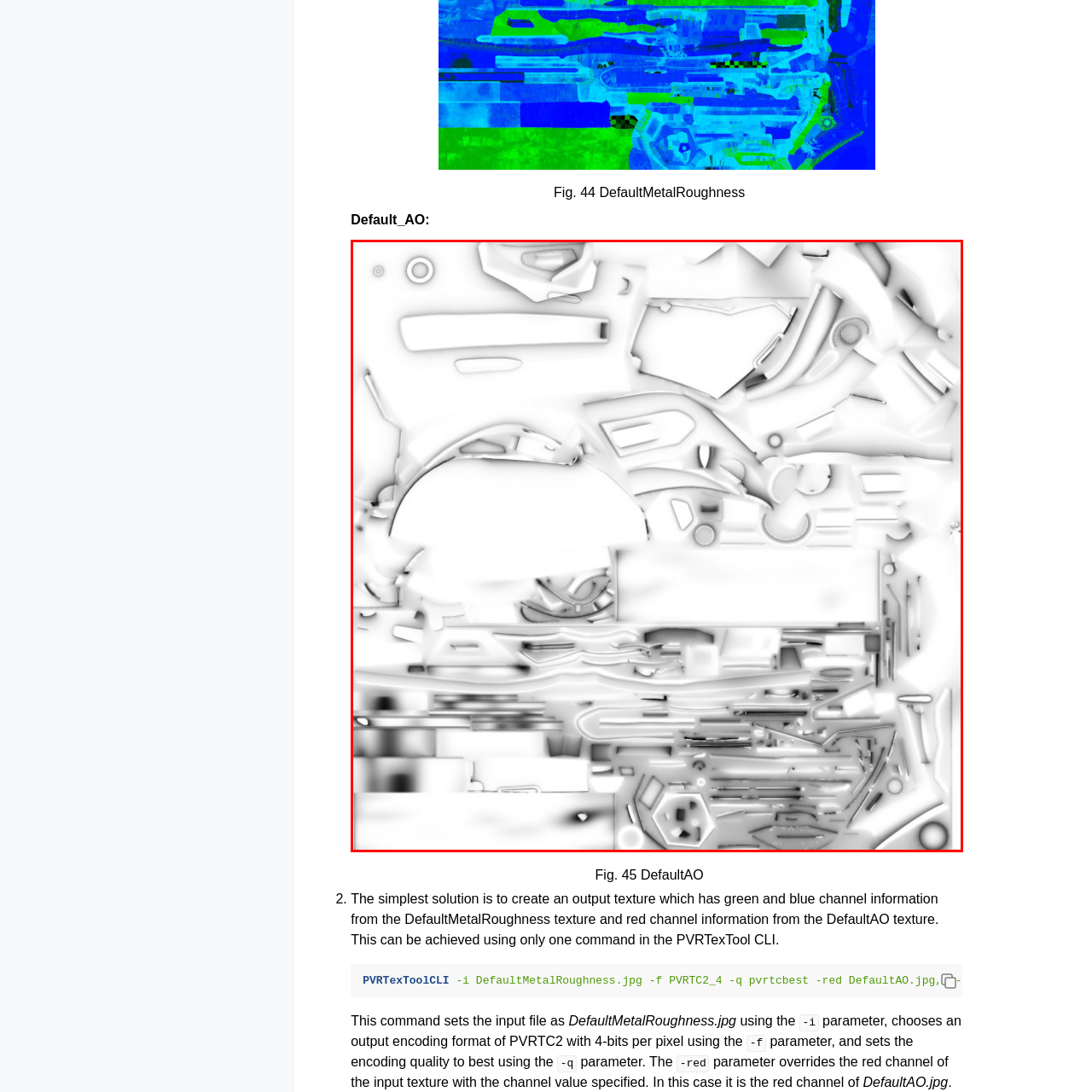Direct your attention to the area enclosed by the green rectangle and deliver a comprehensive answer to the subsequent question, using the image as your reference: 
What do lighter regions in the texture indicate?

The lighter regions in the texture suggest areas with less occlusion, meaning that these areas are less prone to shadowing and have more ambient light interaction, resulting in a more detailed and realistic representation of the 3D model.